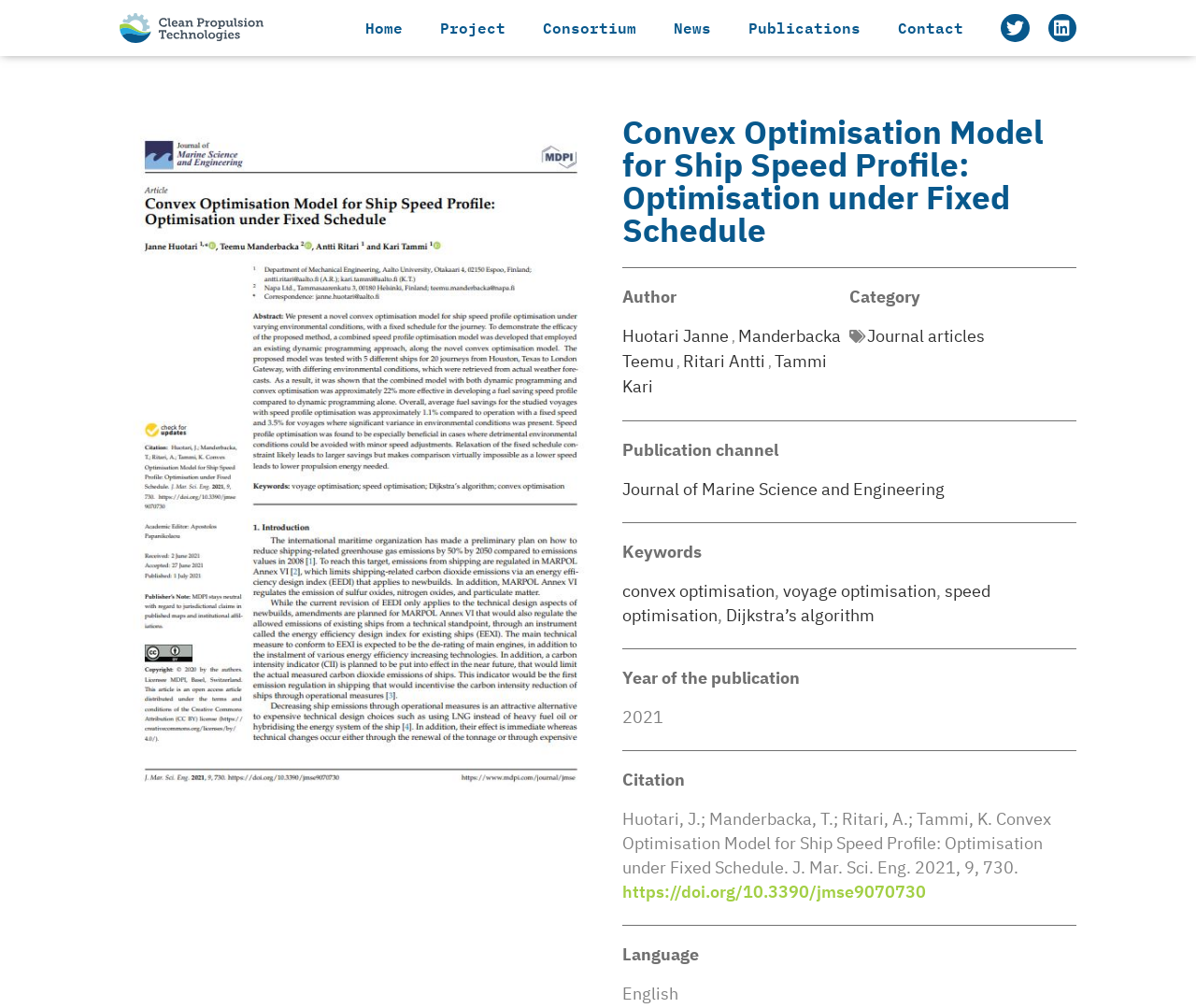Please specify the bounding box coordinates of the area that should be clicked to accomplish the following instruction: "view project". The coordinates should consist of four float numbers between 0 and 1, i.e., [left, top, right, bottom].

[0.353, 0.006, 0.438, 0.049]